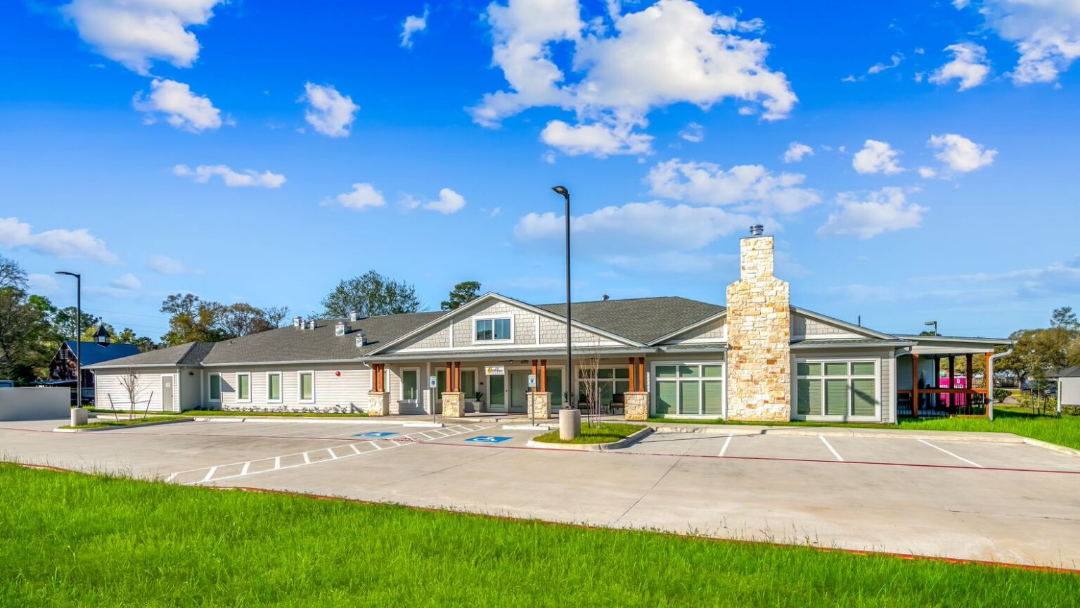Please reply with a single word or brief phrase to the question: 
What is the purpose of the large windows?

To allow natural light